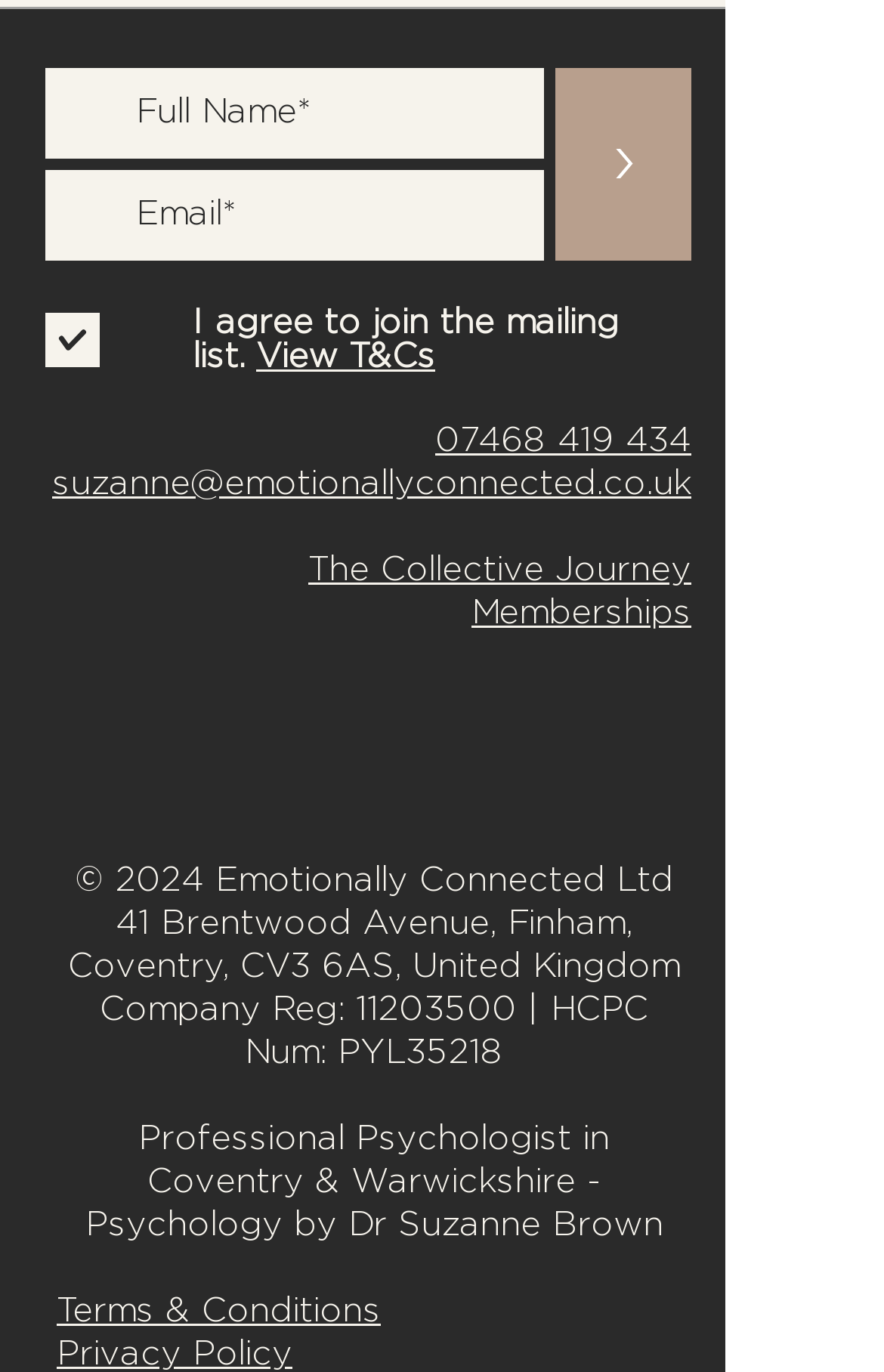Answer the question briefly using a single word or phrase: 
What social media platforms does Emotionally Connected Ltd have?

Facebook, Twitter, Instagram, LinkedIn